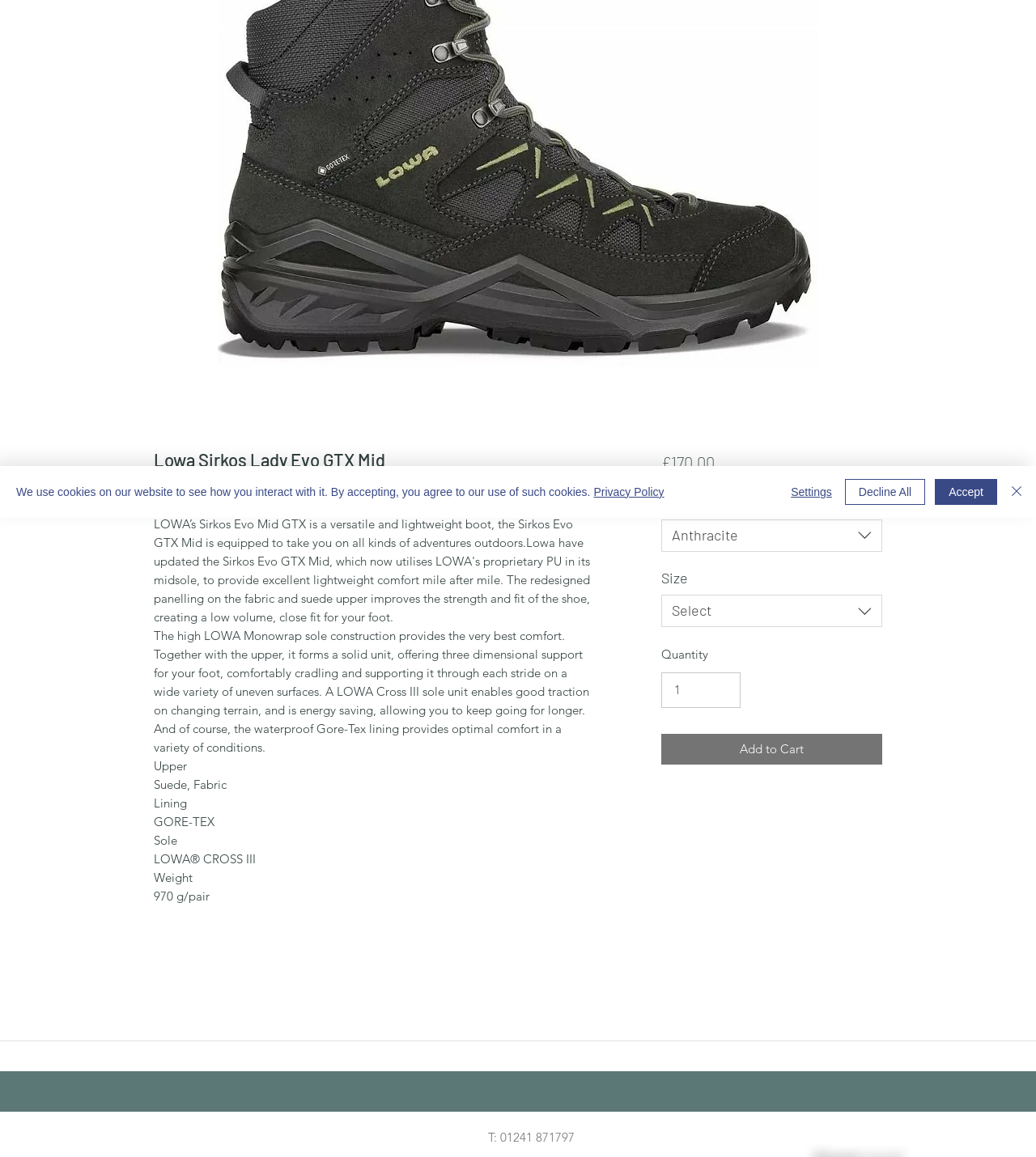Identify the bounding box for the UI element described as: "Decline All". The coordinates should be four float numbers between 0 and 1, i.e., [left, top, right, bottom].

[0.815, 0.414, 0.893, 0.436]